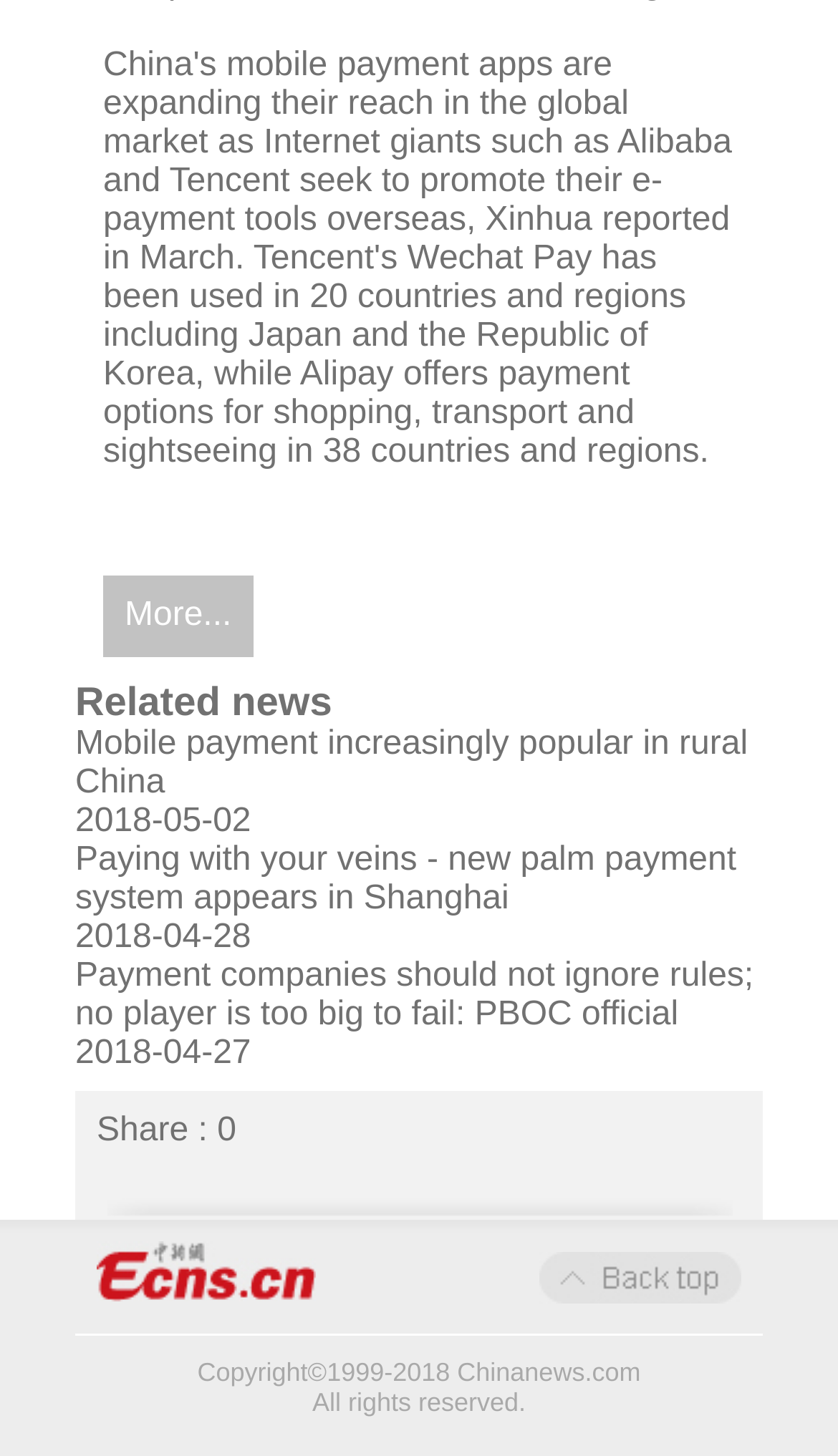What is the copyright year range?
Please provide a comprehensive answer based on the information in the image.

I found the StaticText element with the copyright information, which is 'Copyright1999-2018 Chinanews.com'. The year range is from 1999 to 2018.